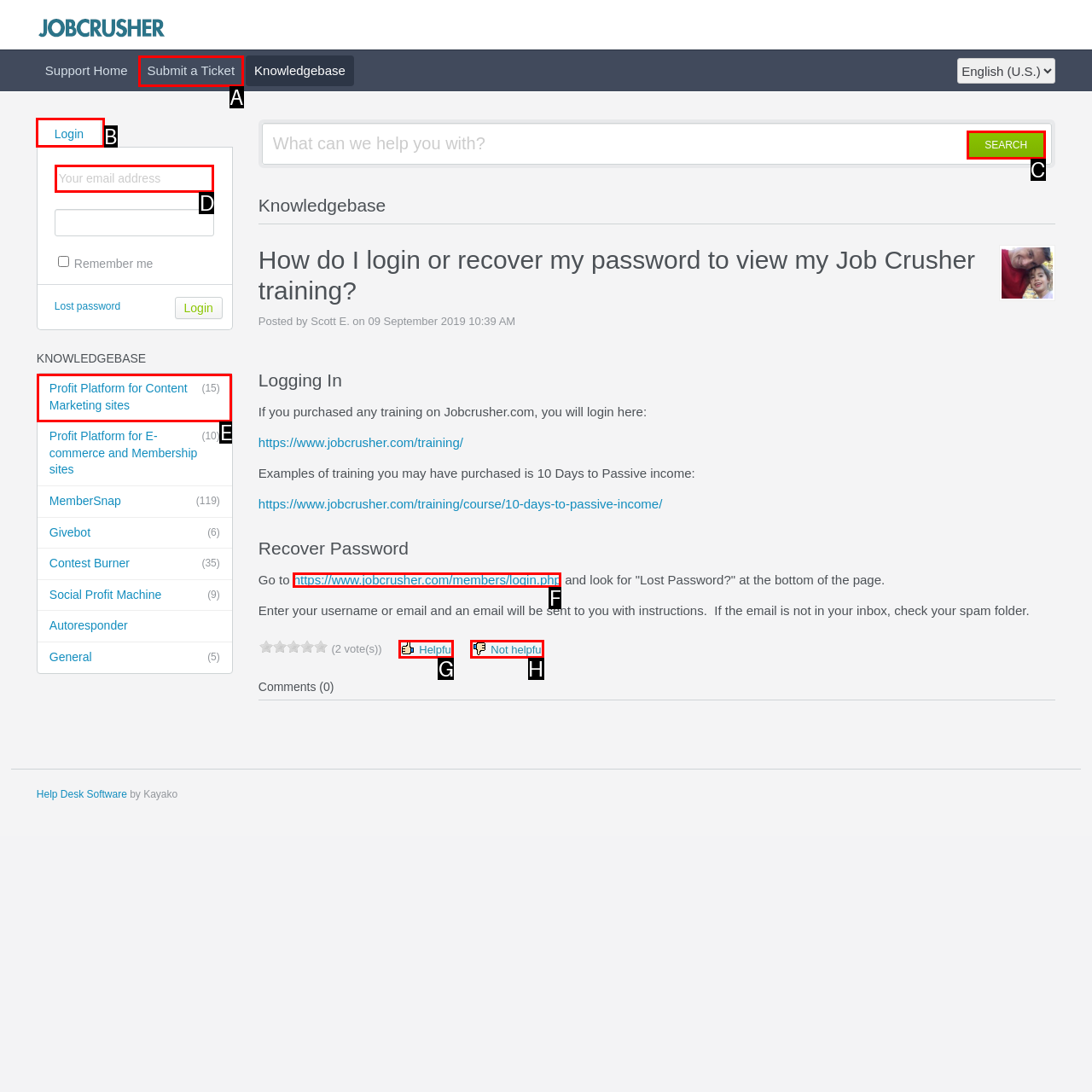Determine the letter of the UI element I should click on to complete the task: Enter your email address from the provided choices in the screenshot.

D